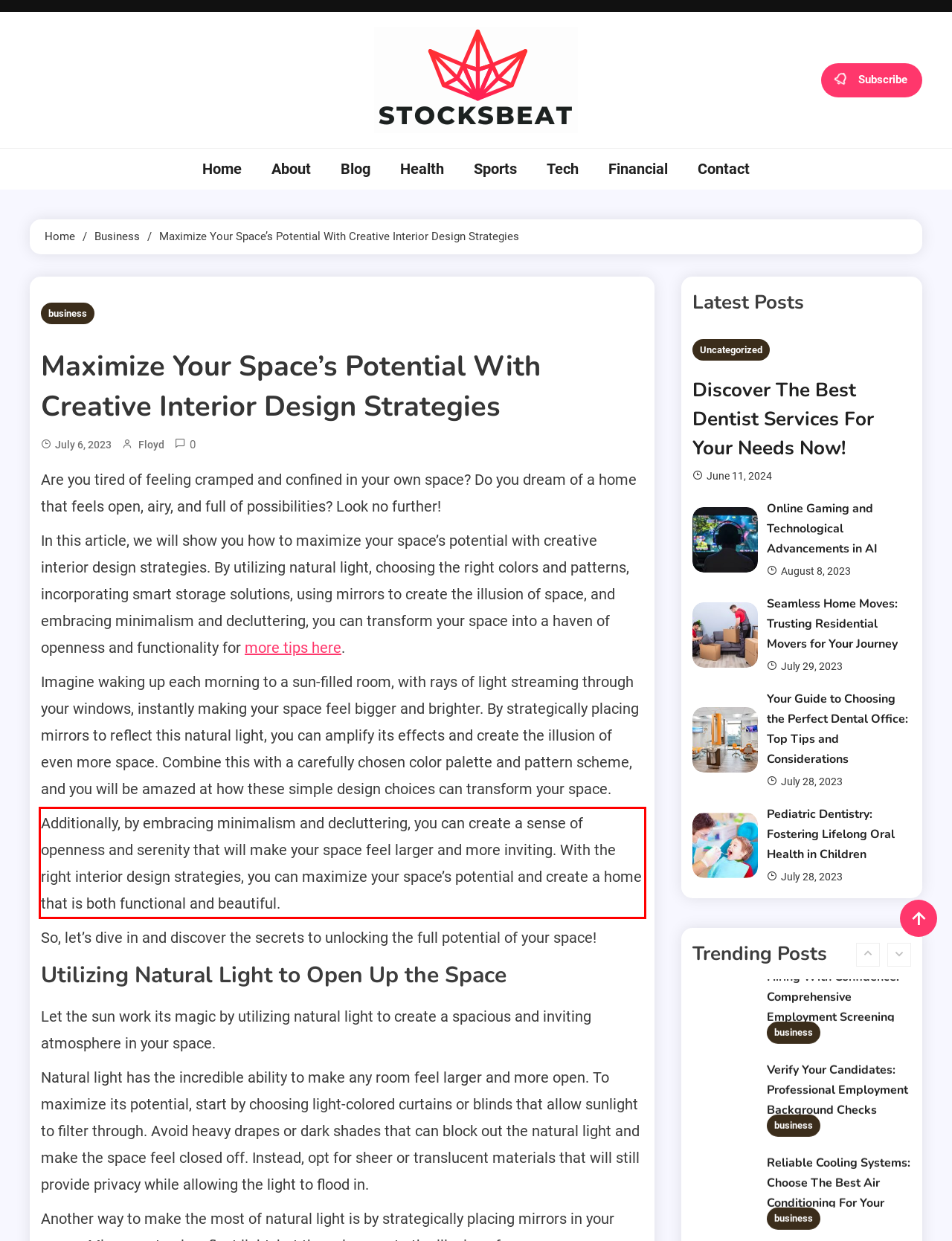Examine the screenshot of the webpage, locate the red bounding box, and generate the text contained within it.

Additionally, by embracing minimalism and decluttering, you can create a sense of openness and serenity that will make your space feel larger and more inviting. With the right interior design strategies, you can maximize your space’s potential and create a home that is both functional and beautiful.